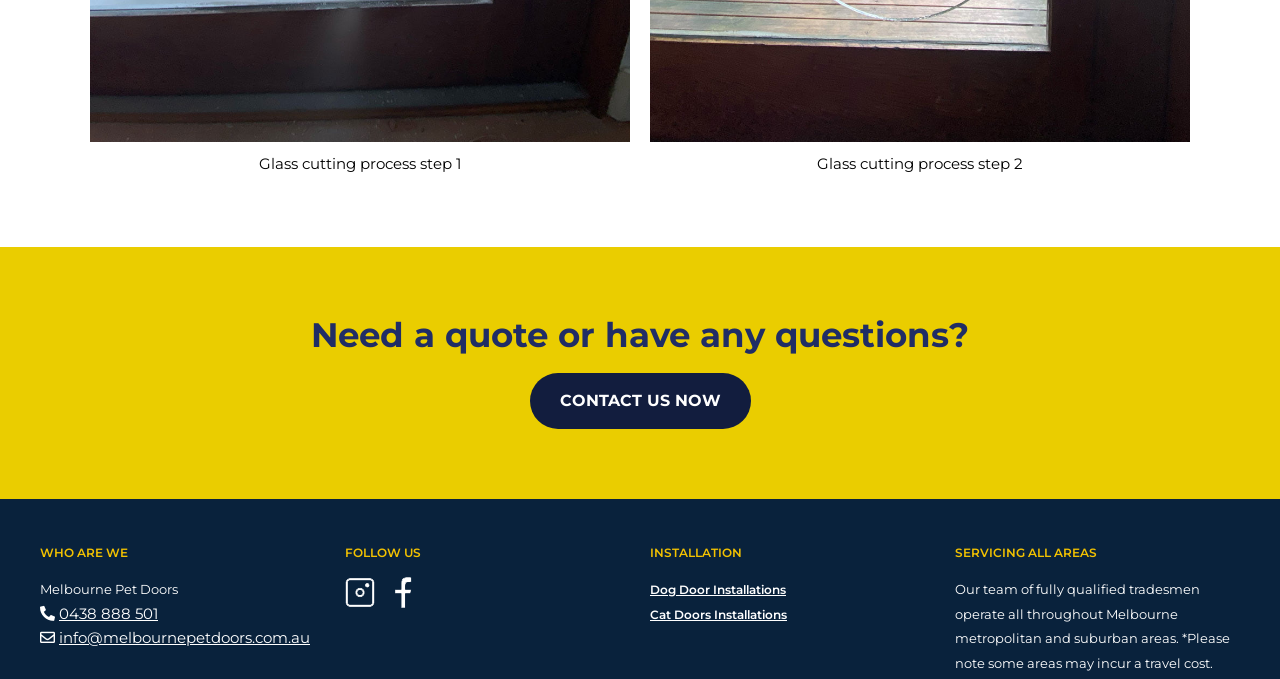Find the bounding box coordinates for the HTML element described as: "info@melbournepetdoors.com.au". The coordinates should consist of four float values between 0 and 1, i.e., [left, top, right, bottom].

[0.046, 0.926, 0.242, 0.954]